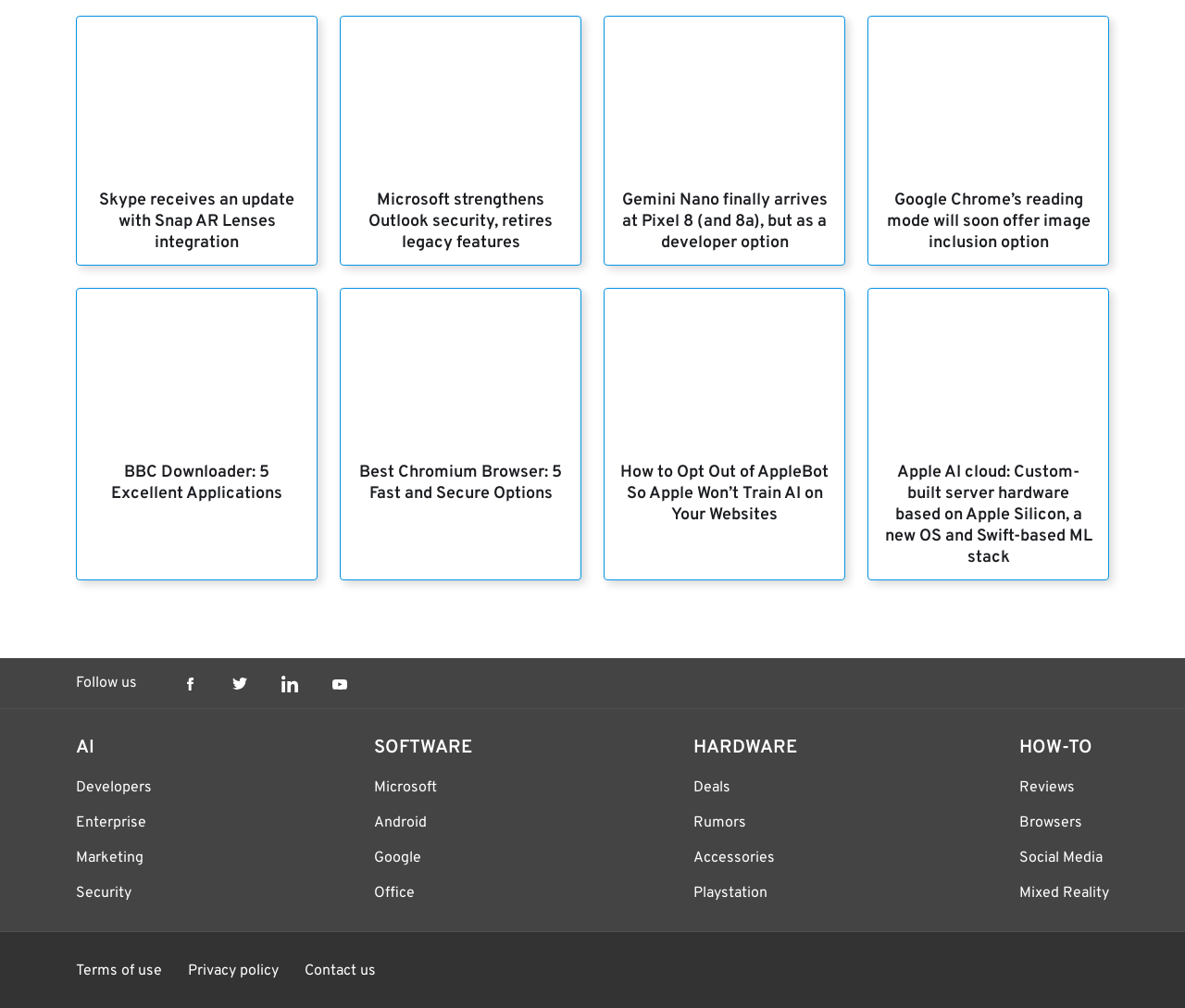Please give a one-word or short phrase response to the following question: 
How many main categories are listed at the top of the page?

4